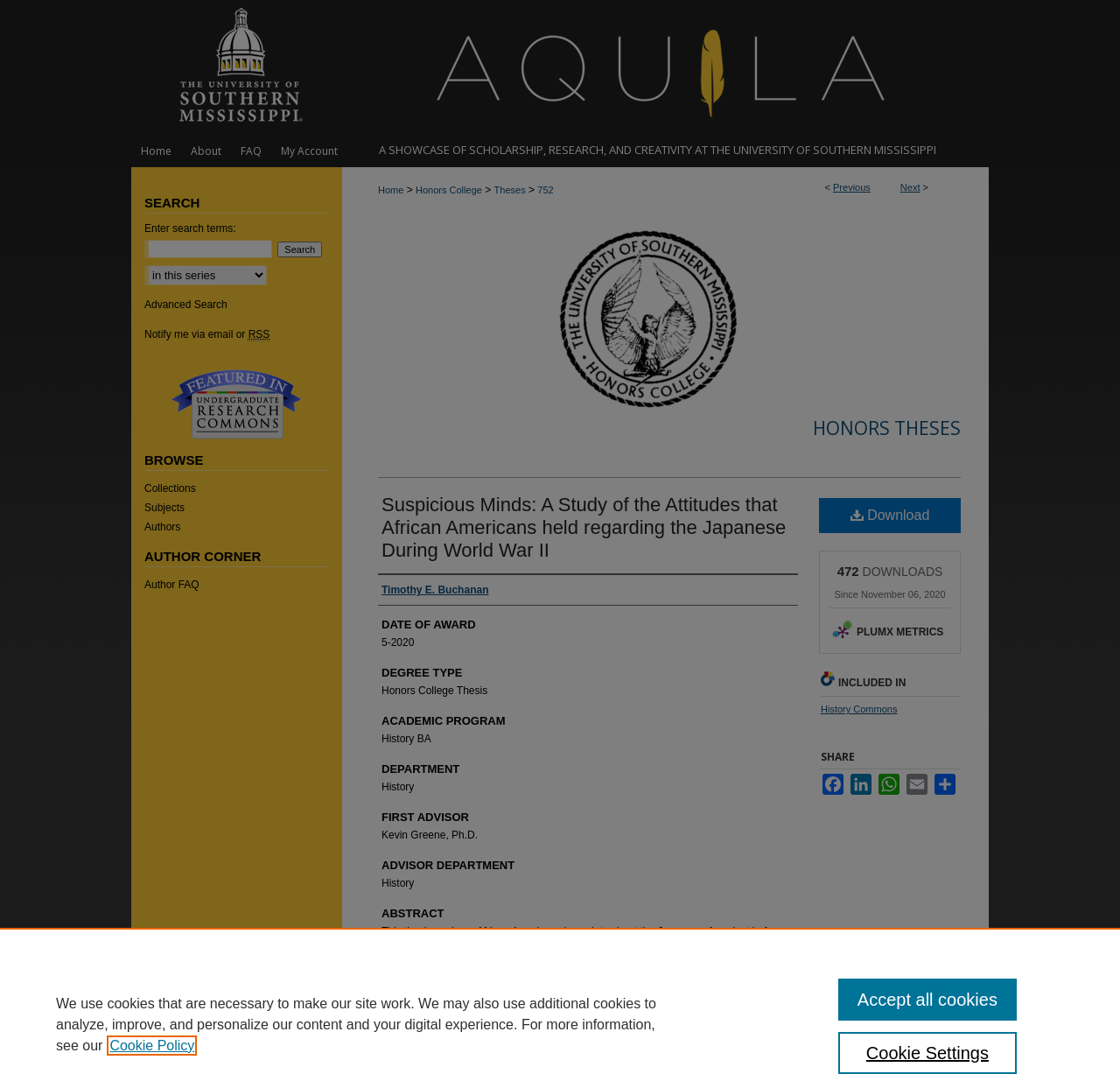Please provide a brief answer to the following inquiry using a single word or phrase:
What is the degree type of this thesis?

Honors College Thesis